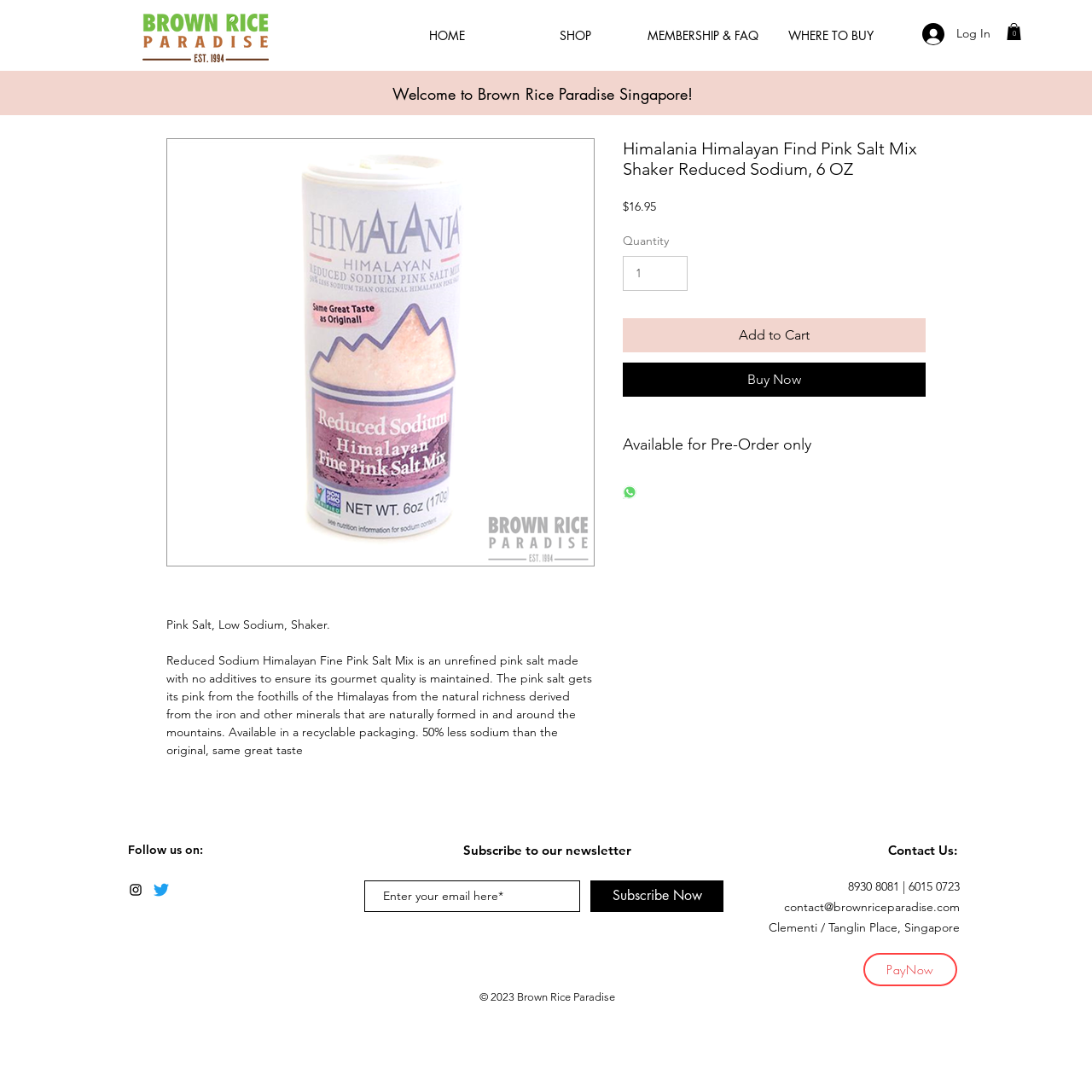Identify the bounding box coordinates for the region to click in order to carry out this instruction: "Click the Log In button". Provide the coordinates using four float numbers between 0 and 1, formatted as [left, top, right, bottom].

[0.834, 0.016, 0.918, 0.046]